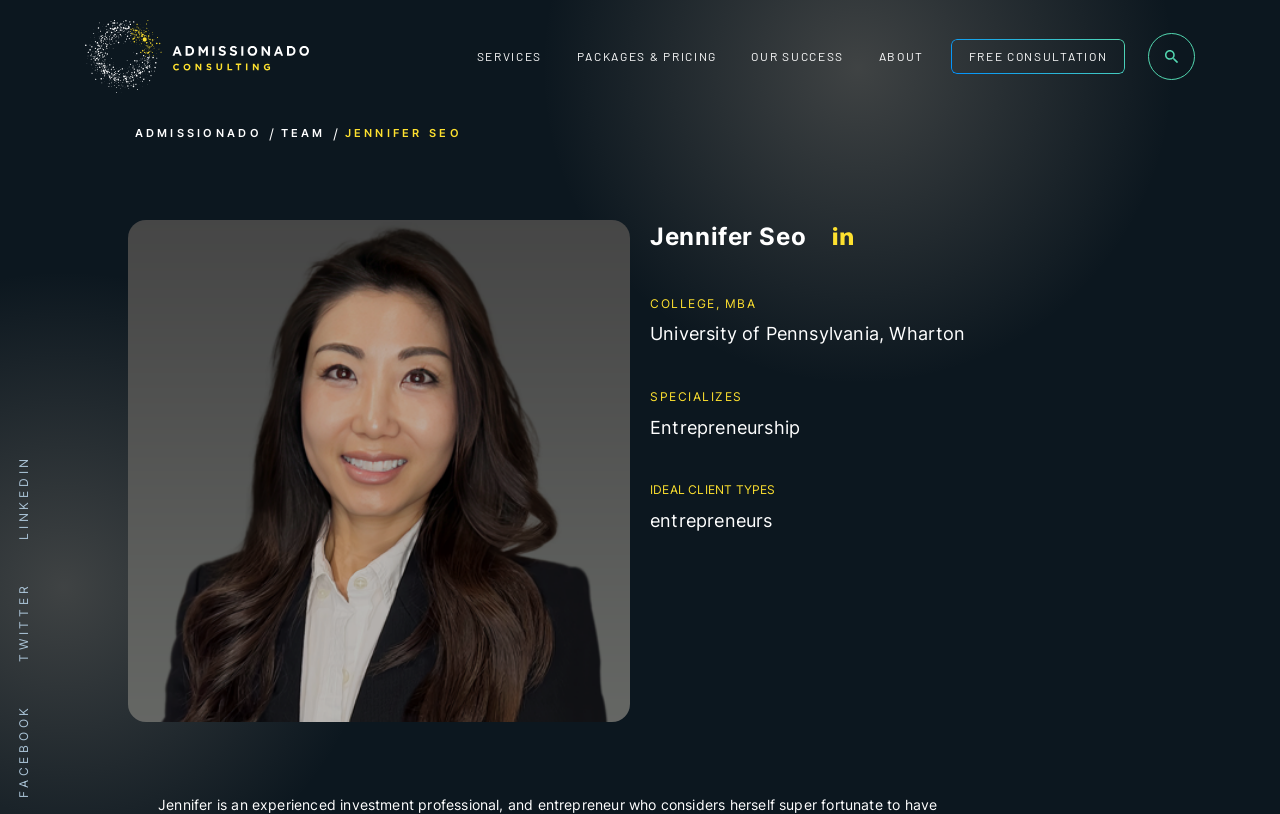Analyze the image and deliver a detailed answer to the question: What type of clients does Jennifer idealize?

Based on the webpage, Jennifer's ideal client types are entrepreneurs, which is mentioned in the text 'IDEAL CLIENT TYPES entrepreneurs'.